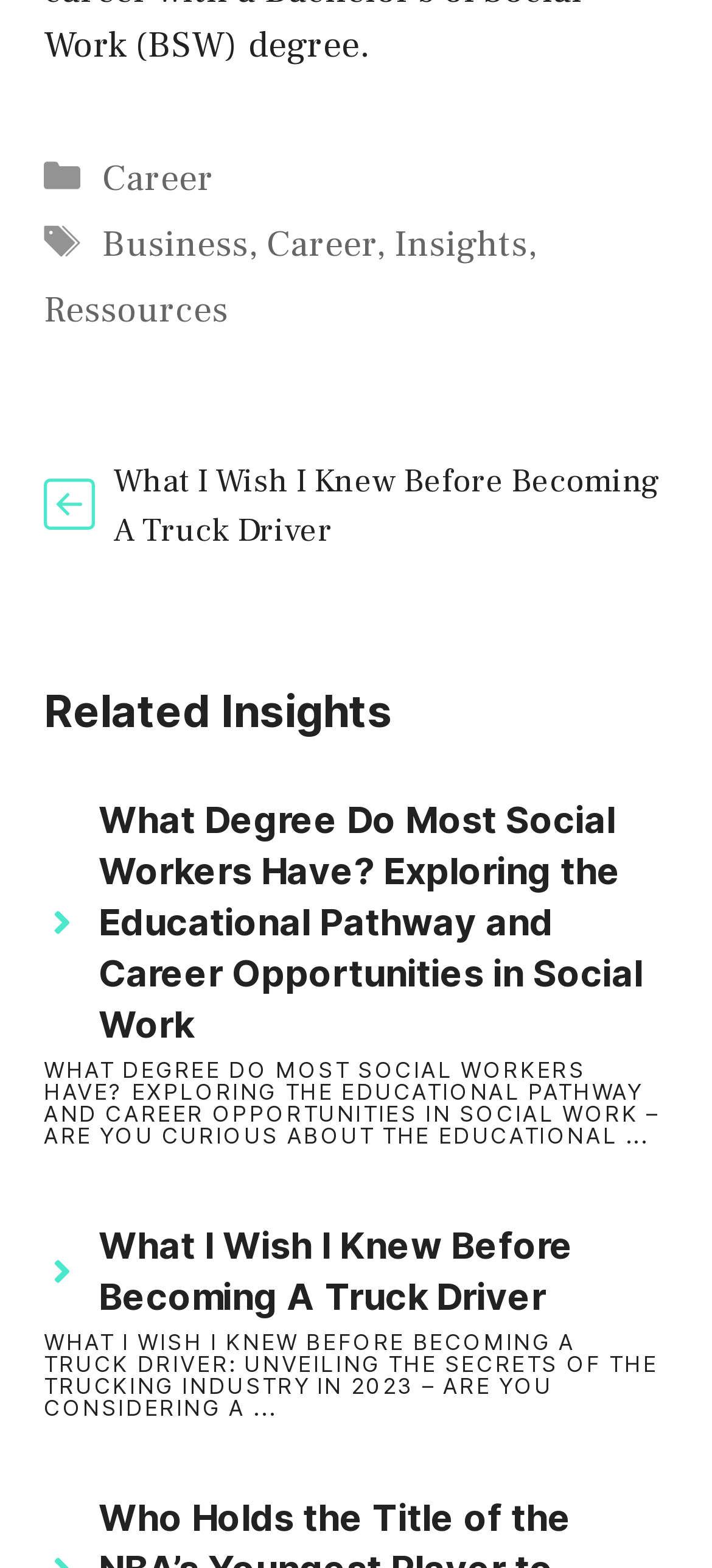Determine the bounding box coordinates for the region that must be clicked to execute the following instruction: "Click on the 'What Degree Do Most Social Workers Have?' article".

[0.138, 0.509, 0.903, 0.668]